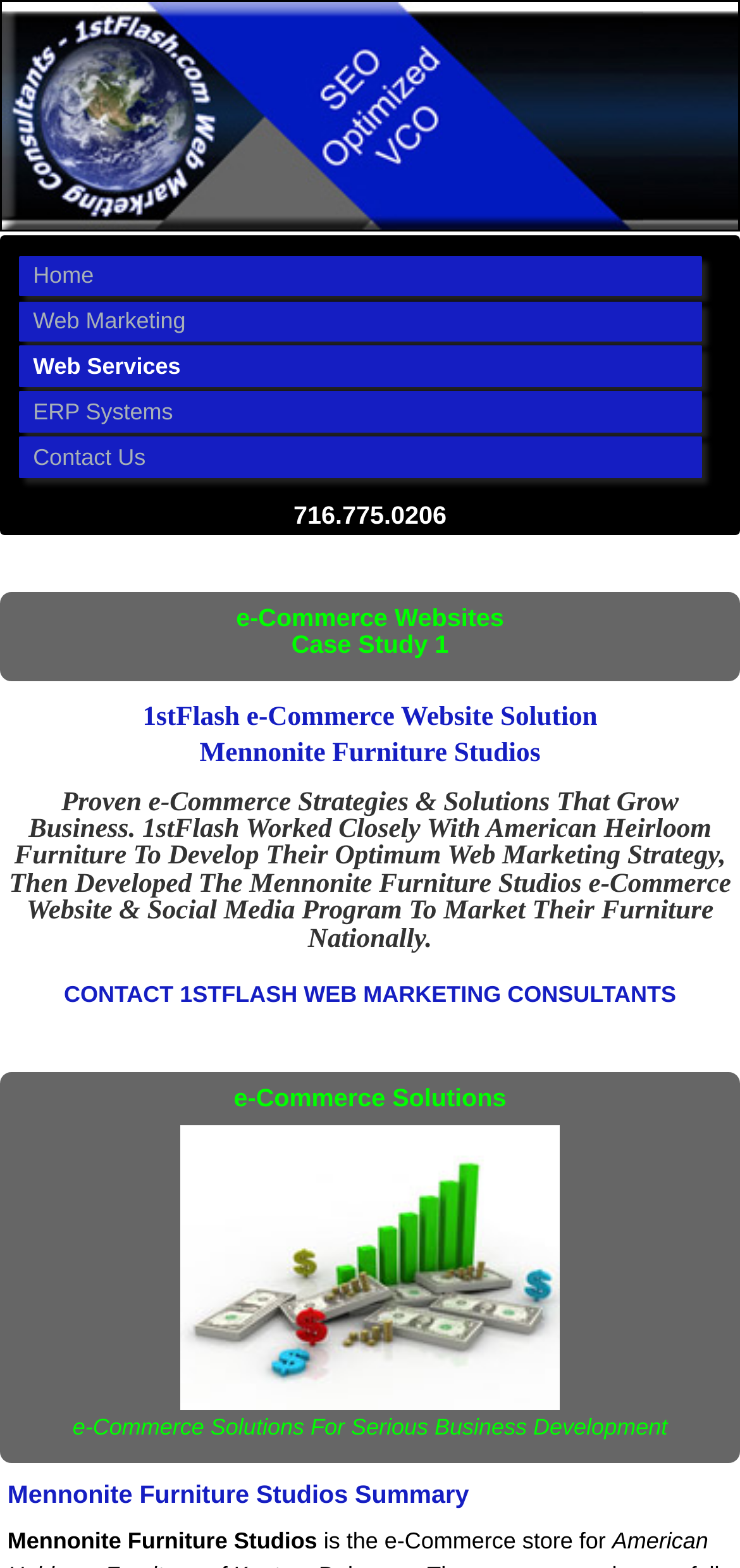Please find the bounding box coordinates of the element that you should click to achieve the following instruction: "Explore outdoor umbrellas". The coordinates should be presented as four float numbers between 0 and 1: [left, top, right, bottom].

None